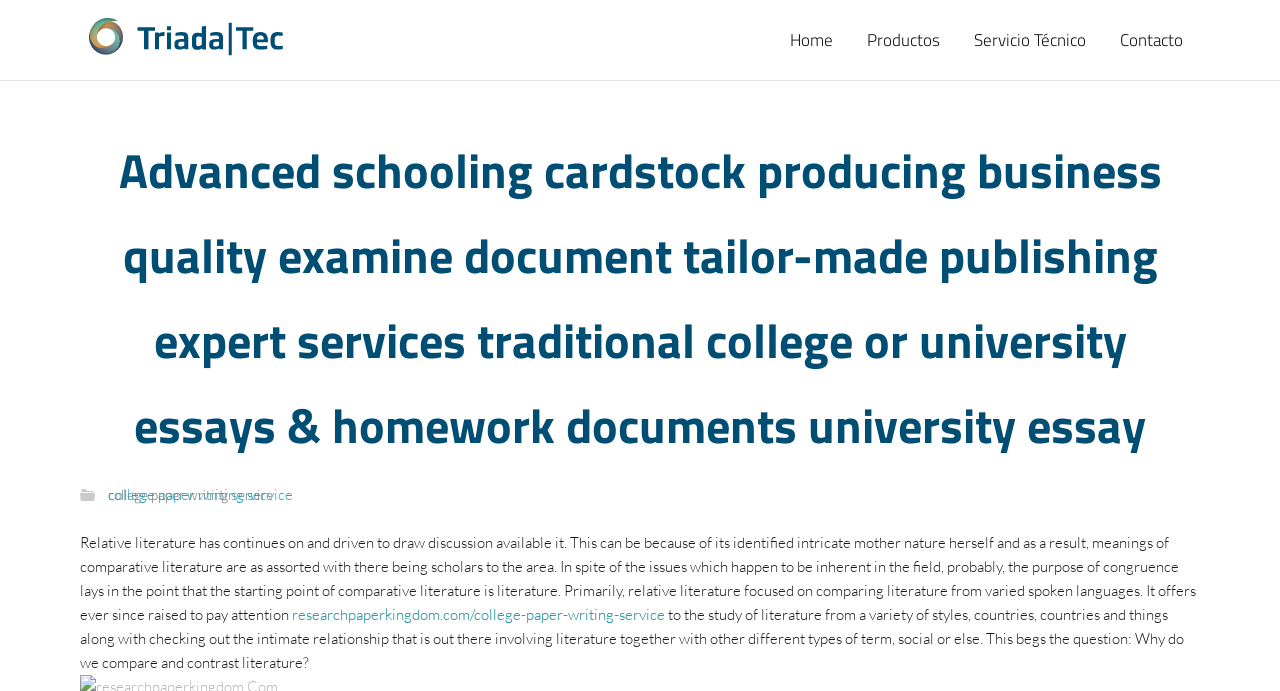How many navigation links are there?
Utilize the image to construct a detailed and well-explained answer.

The navigation links are located at the top of the webpage, and their bounding box coordinates are [0.604, 0.0, 0.664, 0.116], [0.664, 0.0, 0.748, 0.116], [0.748, 0.0, 0.862, 0.116], and [0.862, 0.0, 0.938, 0.116]. There are four links: 'Home', 'Productos', 'Servicio Técnico', and 'Contacto'.